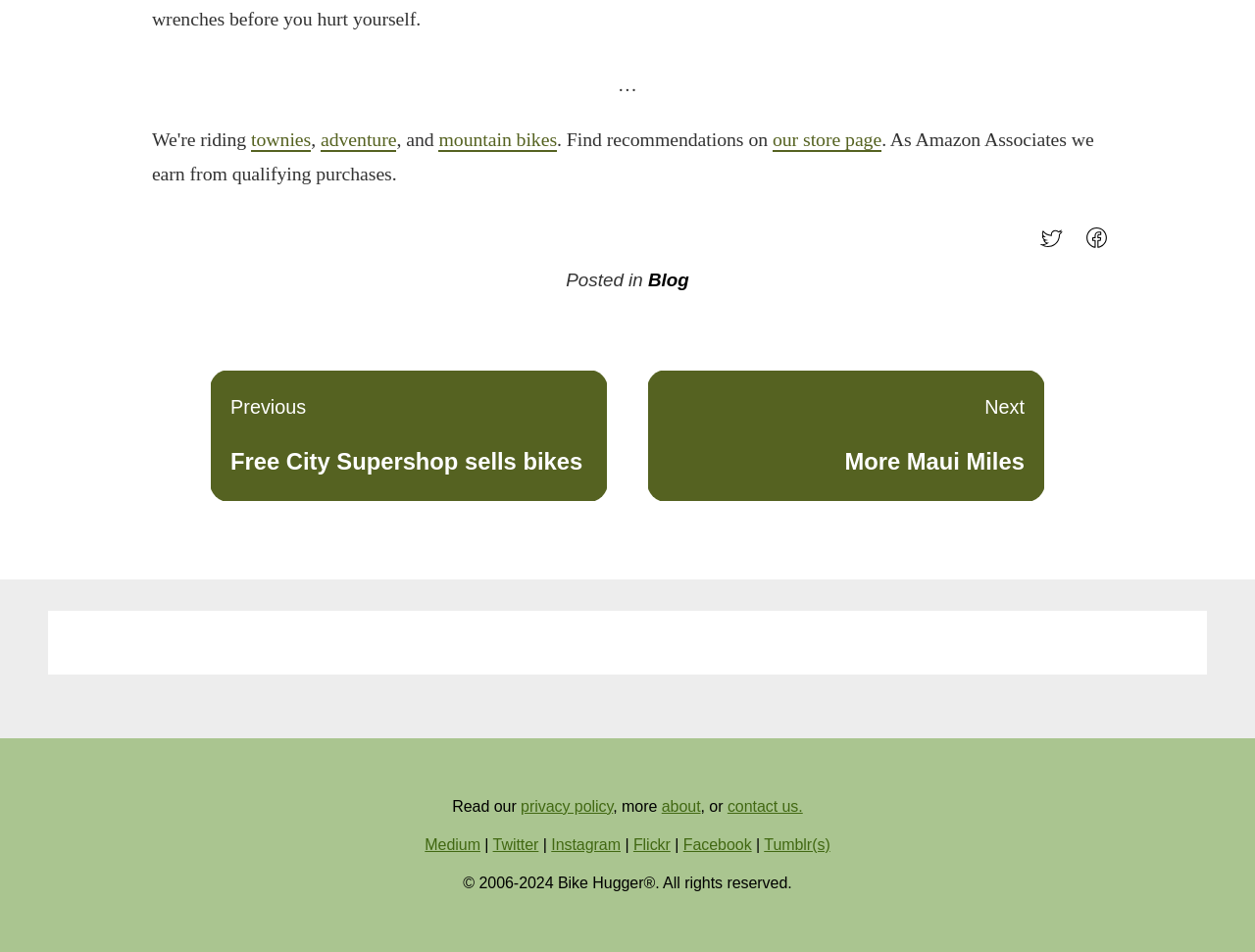Identify the bounding box coordinates of the area that should be clicked in order to complete the given instruction: "Click on the 'townies' link". The bounding box coordinates should be four float numbers between 0 and 1, i.e., [left, top, right, bottom].

[0.2, 0.135, 0.248, 0.159]